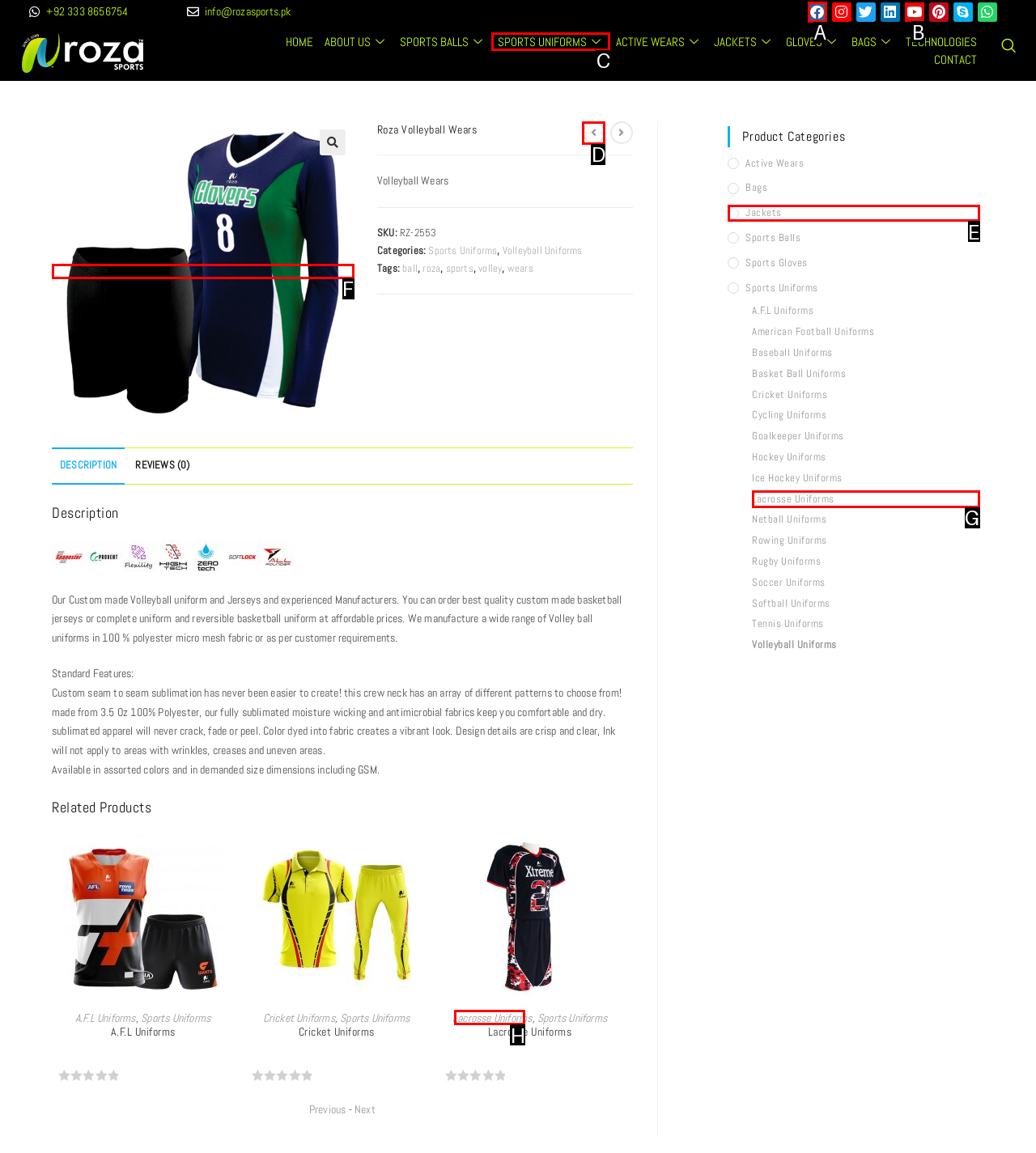Choose the HTML element that should be clicked to accomplish the task: Go to Facebook page. Answer with the letter of the chosen option.

A